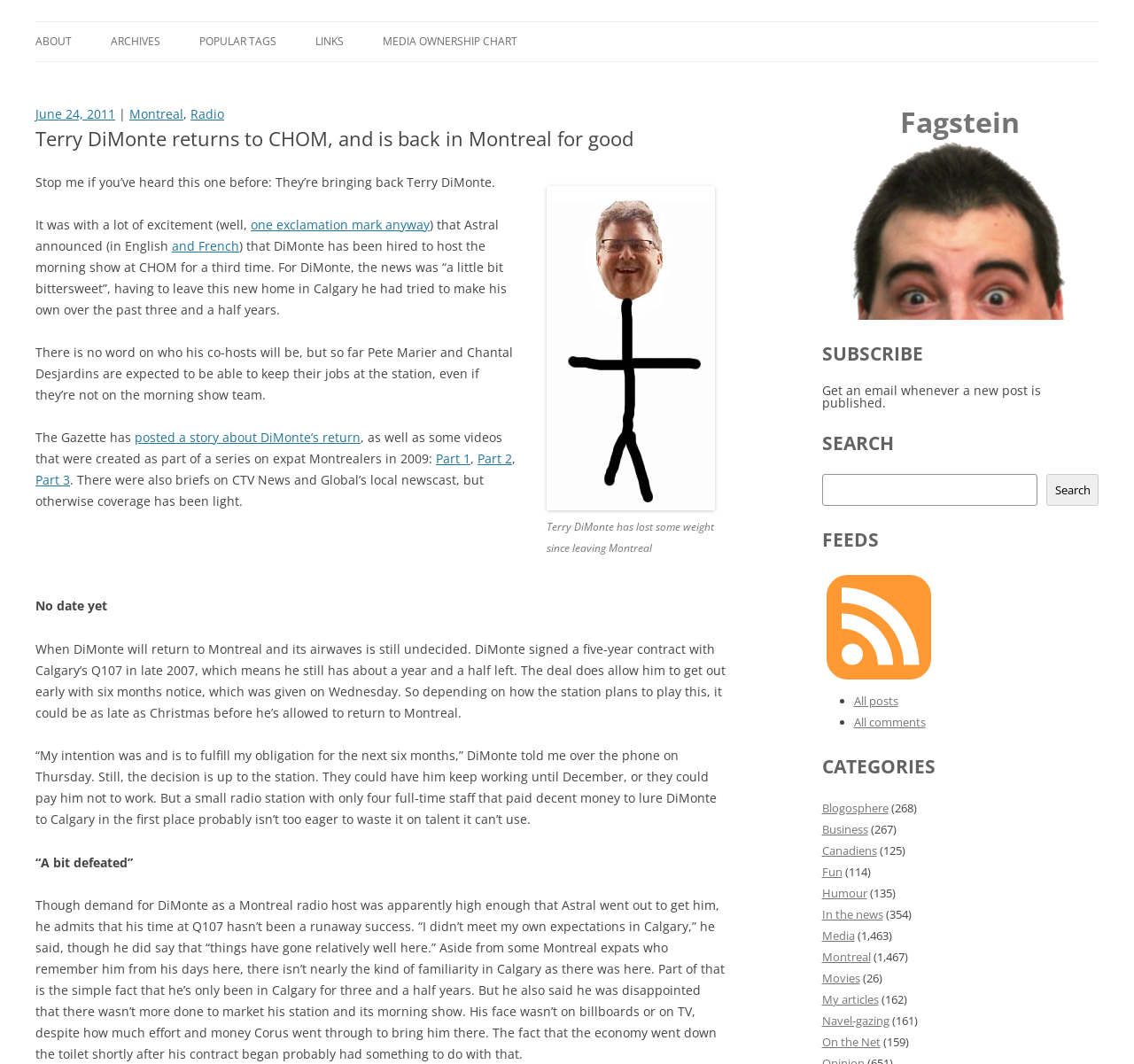Pinpoint the bounding box coordinates for the area that should be clicked to perform the following instruction: "View the 'MEDIA OWNERSHIP CHART'".

[0.338, 0.021, 0.456, 0.058]